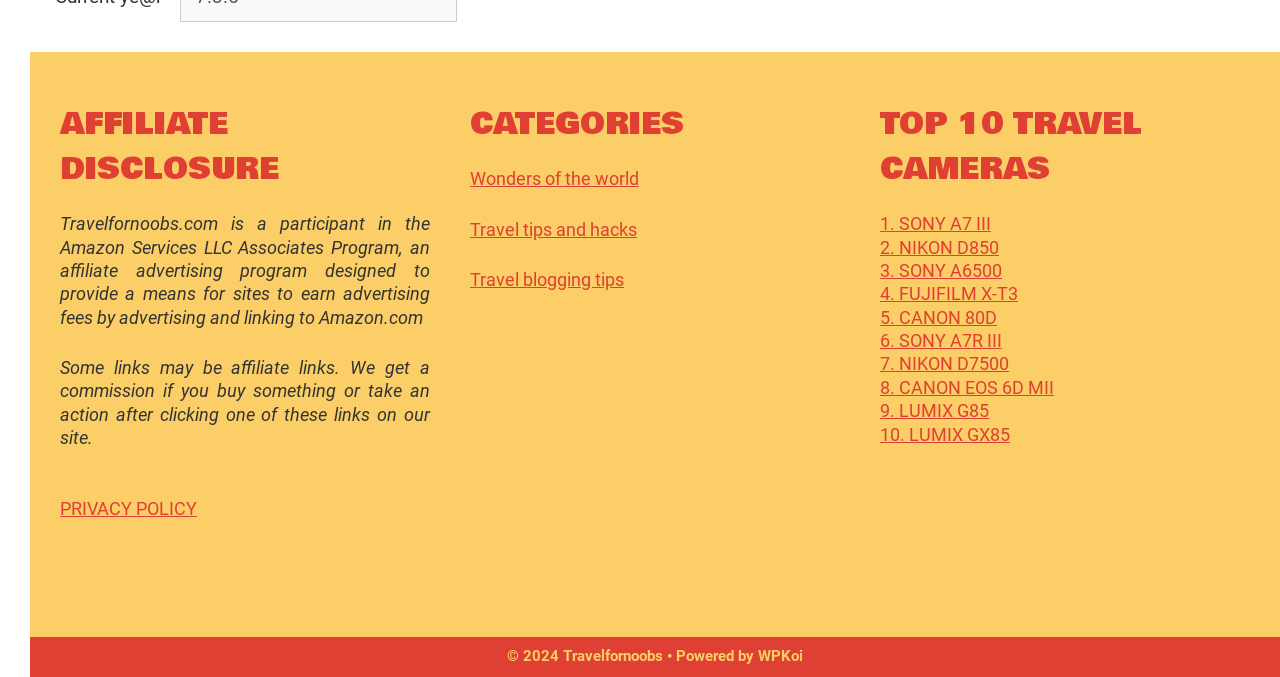Determine the bounding box coordinates of the clickable element to complete this instruction: "Read affiliate disclosure". Provide the coordinates in the format of four float numbers between 0 and 1, [left, top, right, bottom].

[0.047, 0.151, 0.336, 0.284]